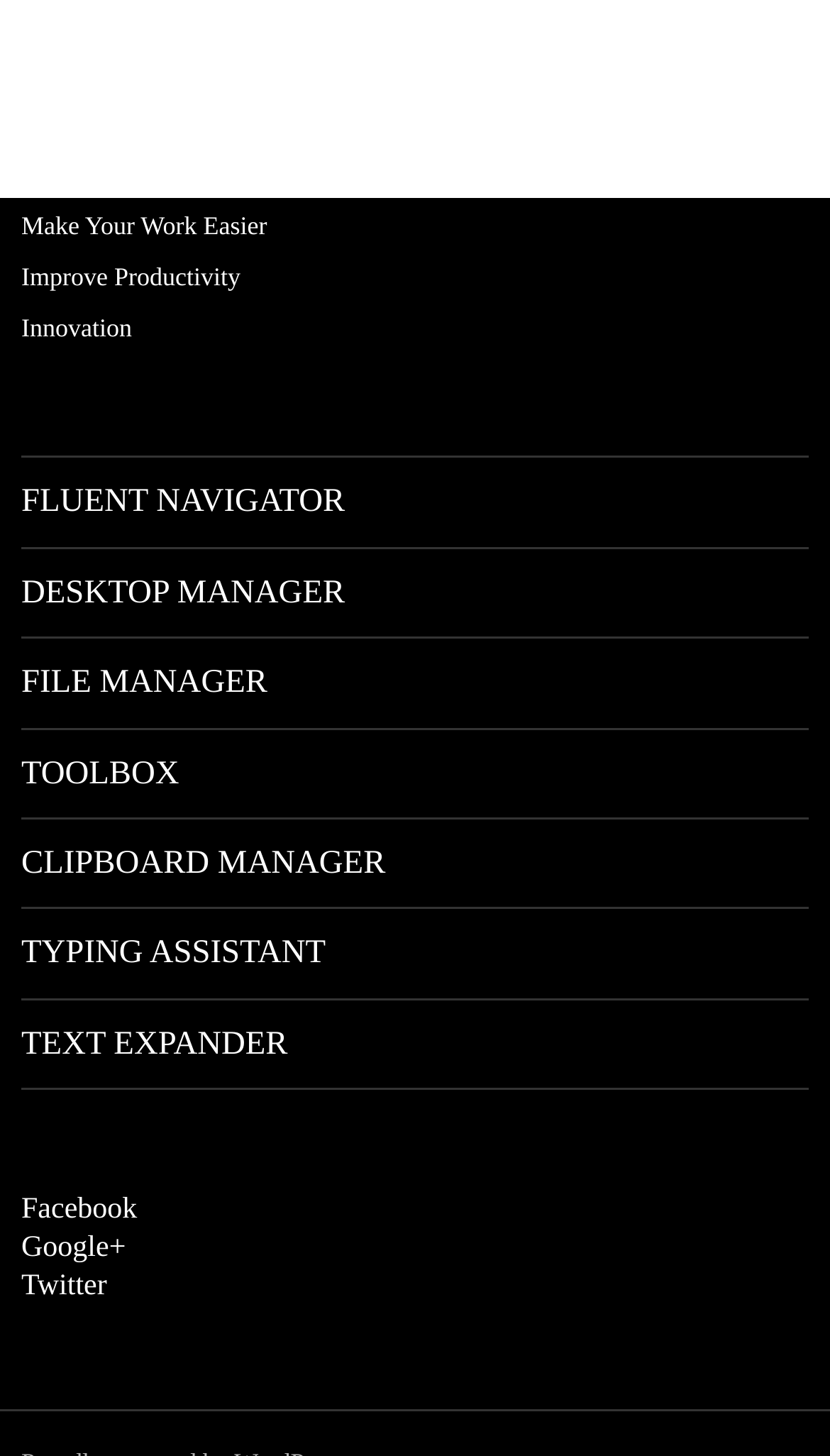Calculate the bounding box coordinates of the UI element given the description: "Toolbox".

[0.026, 0.501, 0.974, 0.561]